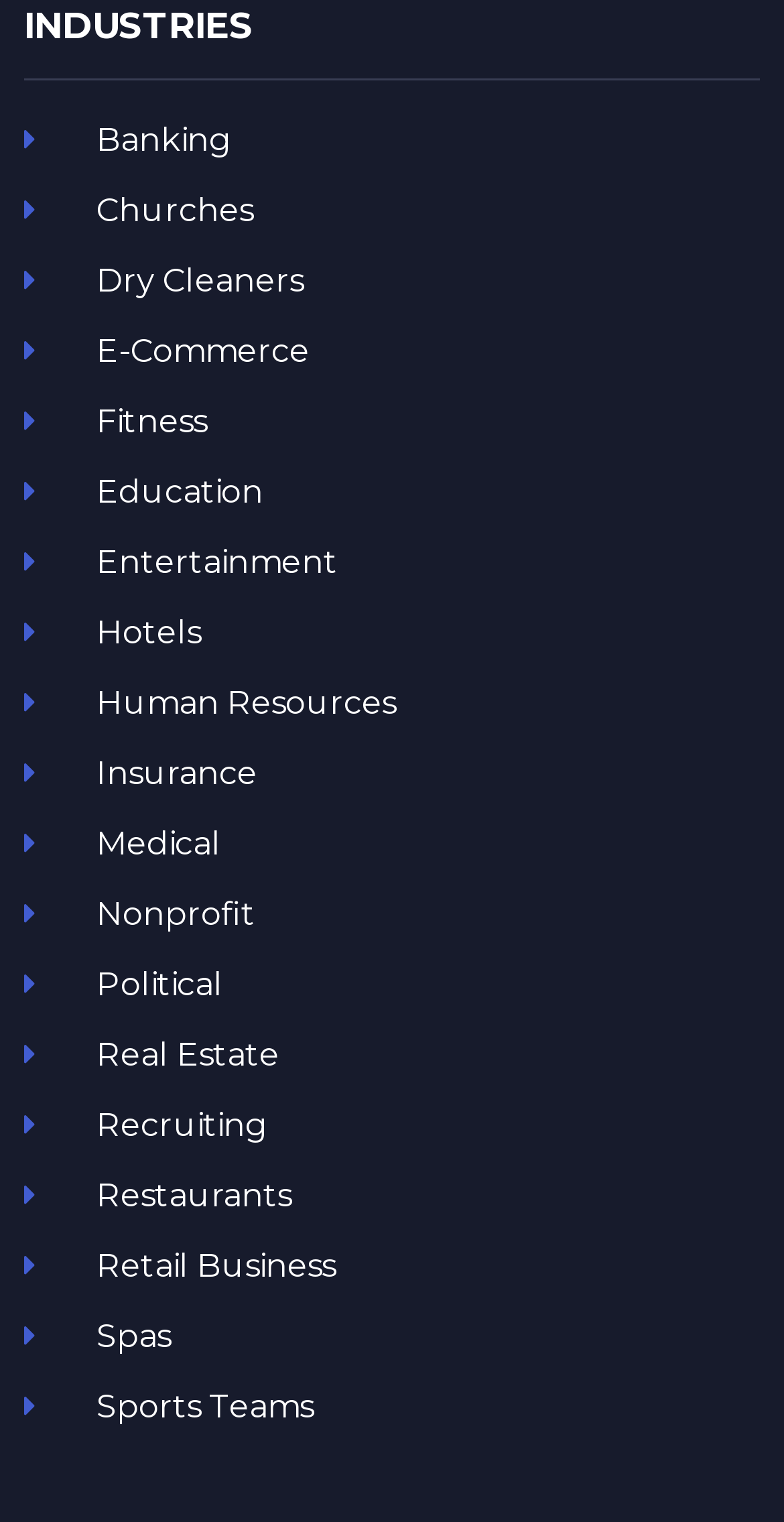Find the bounding box of the UI element described as: "Dry Cleaners". The bounding box coordinates should be given as four float values between 0 and 1, i.e., [left, top, right, bottom].

[0.031, 0.162, 0.969, 0.208]